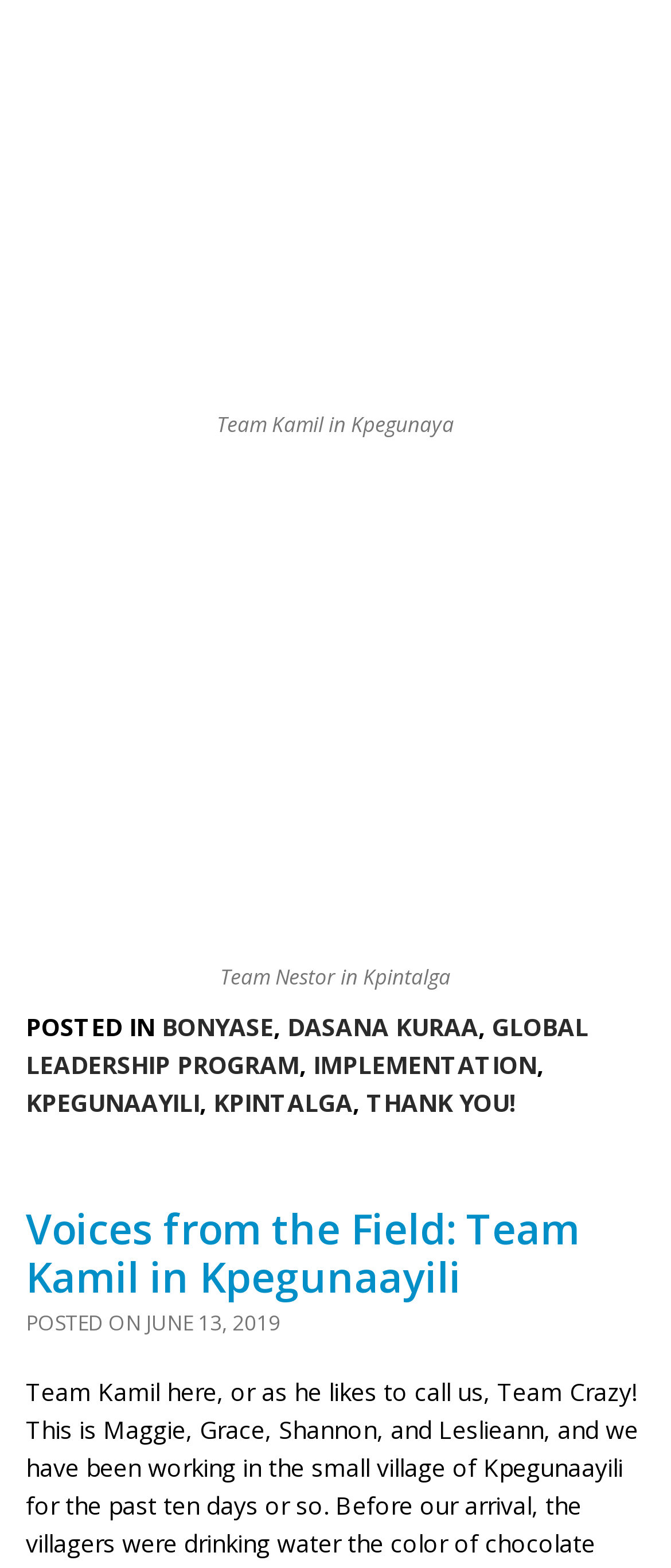Identify the bounding box coordinates of the section that should be clicked to achieve the task described: "read the post of JUNE 13, 2019".

[0.218, 0.834, 0.418, 0.852]